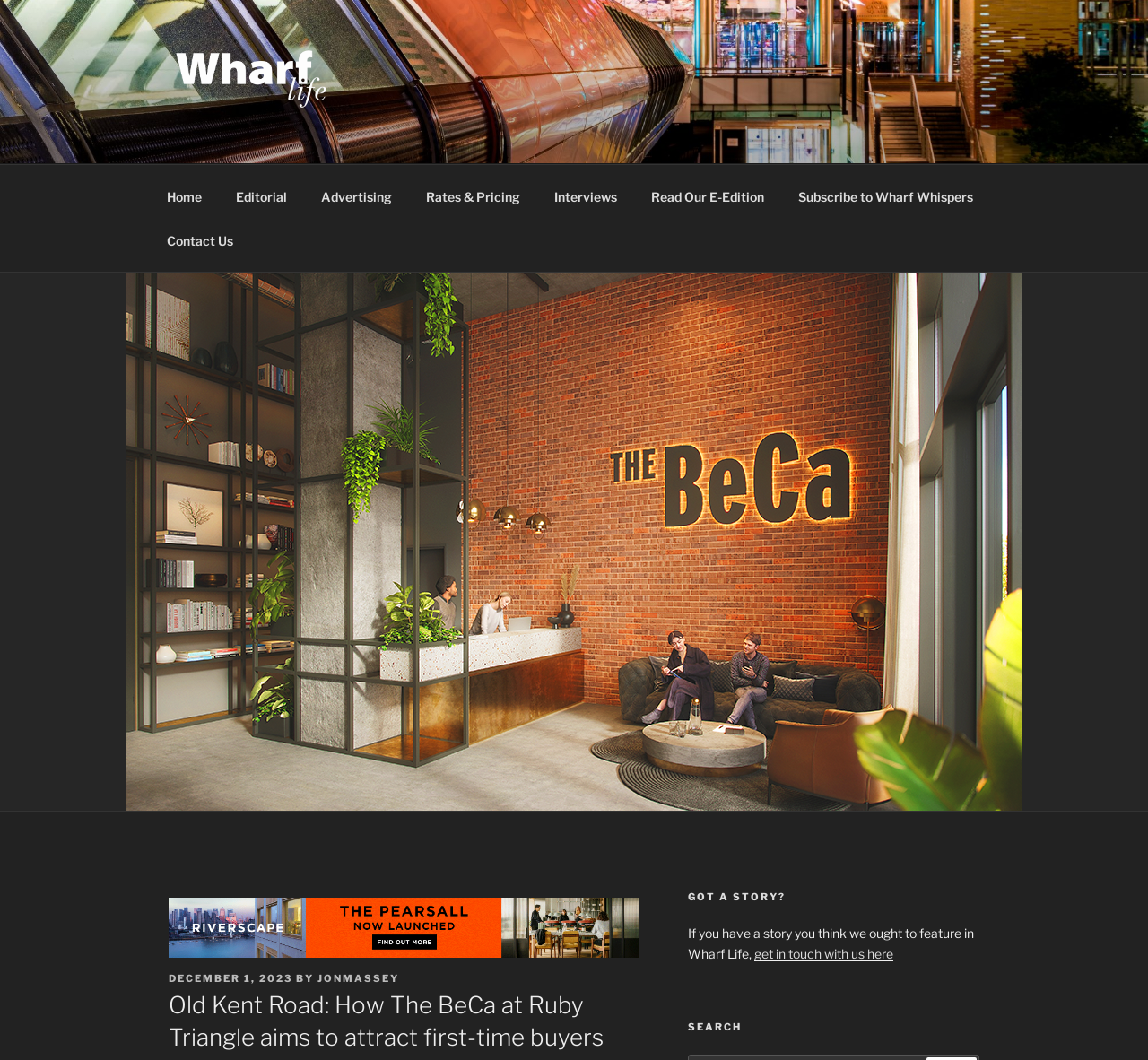Highlight the bounding box coordinates of the element that should be clicked to carry out the following instruction: "Click on Wharf Life link". The coordinates must be given as four float numbers ranging from 0 to 1, i.e., [left, top, right, bottom].

[0.147, 0.041, 0.316, 0.114]